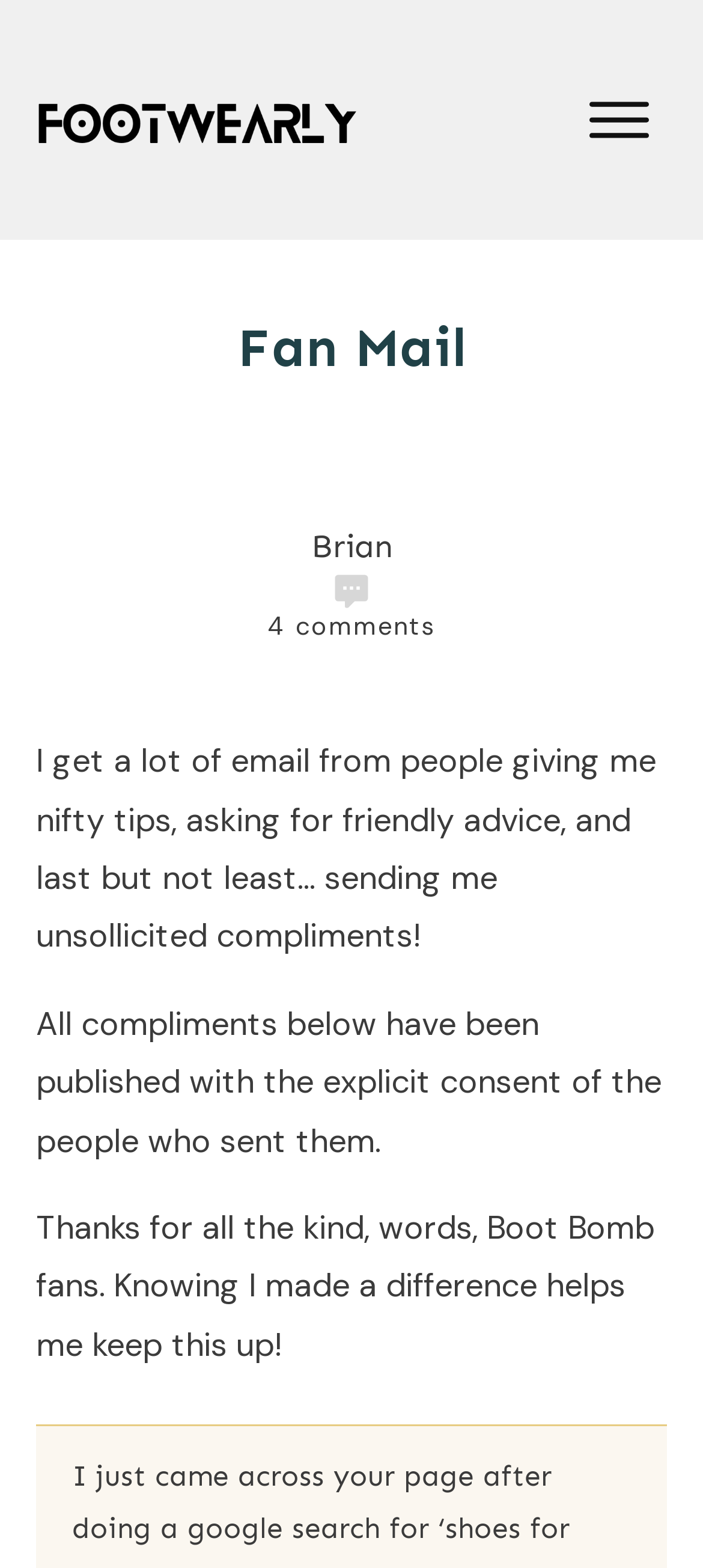Create a detailed narrative describing the layout and content of the webpage.

This webpage is dedicated to showcasing fan mail from fans of Boot Bomb, a foot care enthusiast. At the top, there are two links, one on the left and one on the right, with an image situated between them. Below these links, a large heading "Fan Mail" is prominently displayed, accompanied by a smaller link with the same text.

Underneath the heading, there is a link labeled "Standard Post" with an associated image. To the right of this link, a static text element displays the name "Brian". Below this, a link with the text "4 comments" is situated, followed by a layout table containing an image.

The main content of the page begins with a static text element that reads "I get", followed by a link that says "a lot of email". The text then continues, explaining that the emails are from people offering tips, asking for advice, and sending compliments. The text also mentions that all compliments published on the page have been shared with the explicit consent of the senders.

Finally, a concluding message from Boot Bomb is displayed, thanking fans for their kind words and expressing how they motivate Boot Bomb to continue their work.